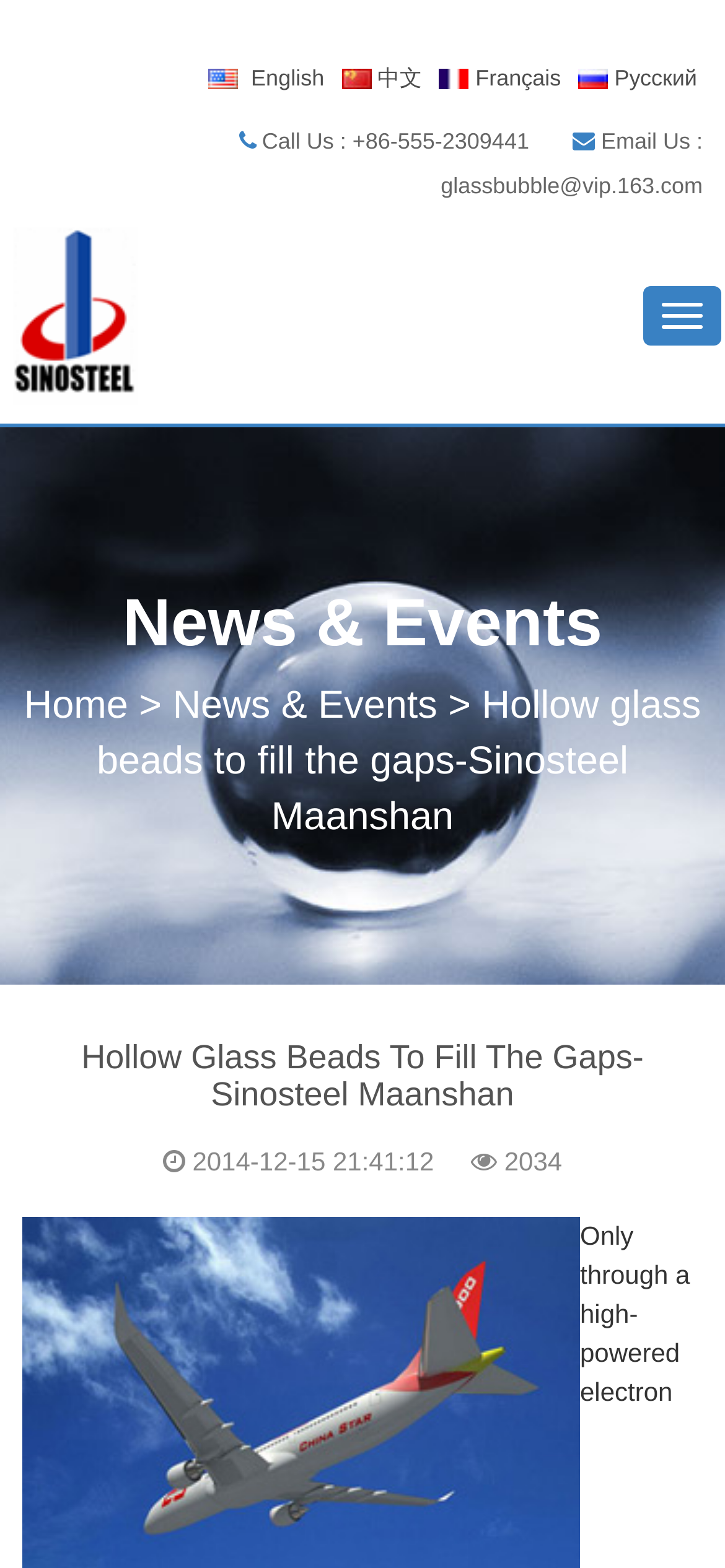What is the email address to contact?
Answer the question with a detailed and thorough explanation.

I found the email address by looking at the static text element that says 'Email Us : glassbubble@vip.163.com'. This element is located near the top of the webpage.